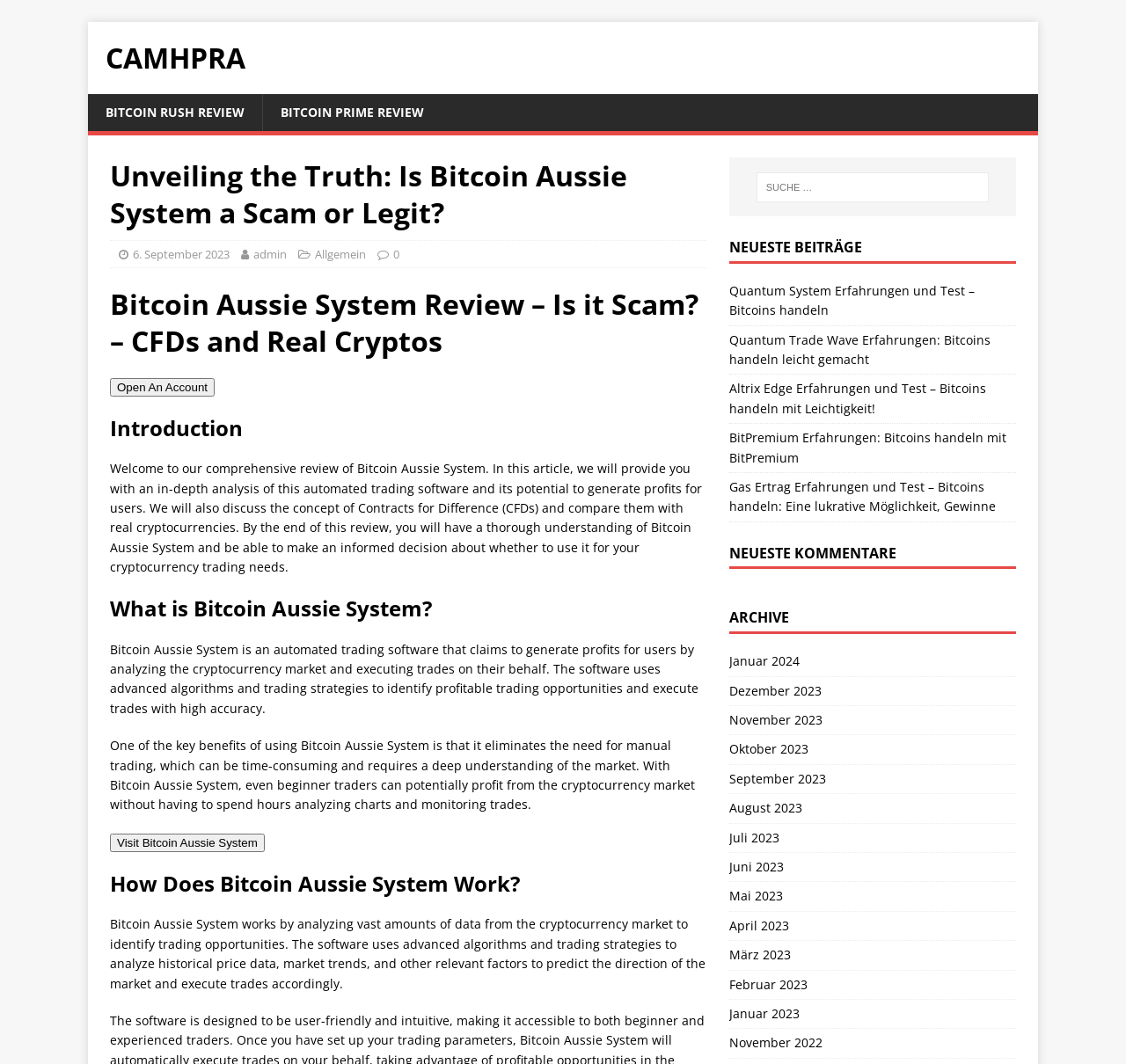Generate a thorough caption that explains the contents of the webpage.

This webpage is a review article about Bitcoin Aussie System, a cryptocurrency trading software. At the top, there is a header section with a link to "CAMHPRA" and a few other links to related reviews, such as "BITCOIN RUSH REVIEW" and "BITCOIN PRIME REVIEW". 

Below the header, there is a main content section with several headings and paragraphs. The first heading is "Unveiling the Truth: Is Bitcoin Aussie System a Scam or Legit?", followed by a brief introduction to the review article. The introduction explains that the article will provide an in-depth analysis of Bitcoin Aussie System and its potential to generate profits for users.

The next heading is "What is Bitcoin Aussie System?", which is followed by a paragraph explaining that it is an automated trading software that claims to generate profits for users by analyzing the cryptocurrency market and executing trades on their behalf.

The following sections include "How Does Bitcoin Aussie System Work?", which explains the software's algorithm and trading strategies, and a call-to-action button to "Visit Bitcoin Aussie System".

On the right side of the page, there is a search bar and a section with recent posts, including "NEUESTE BEITRÄGE" (latest contributions) and "NEUESTE KOMMENTARE" (latest comments). Below that, there is an "ARCHIVE" section with links to previous months, from January 2024 to November 2022.